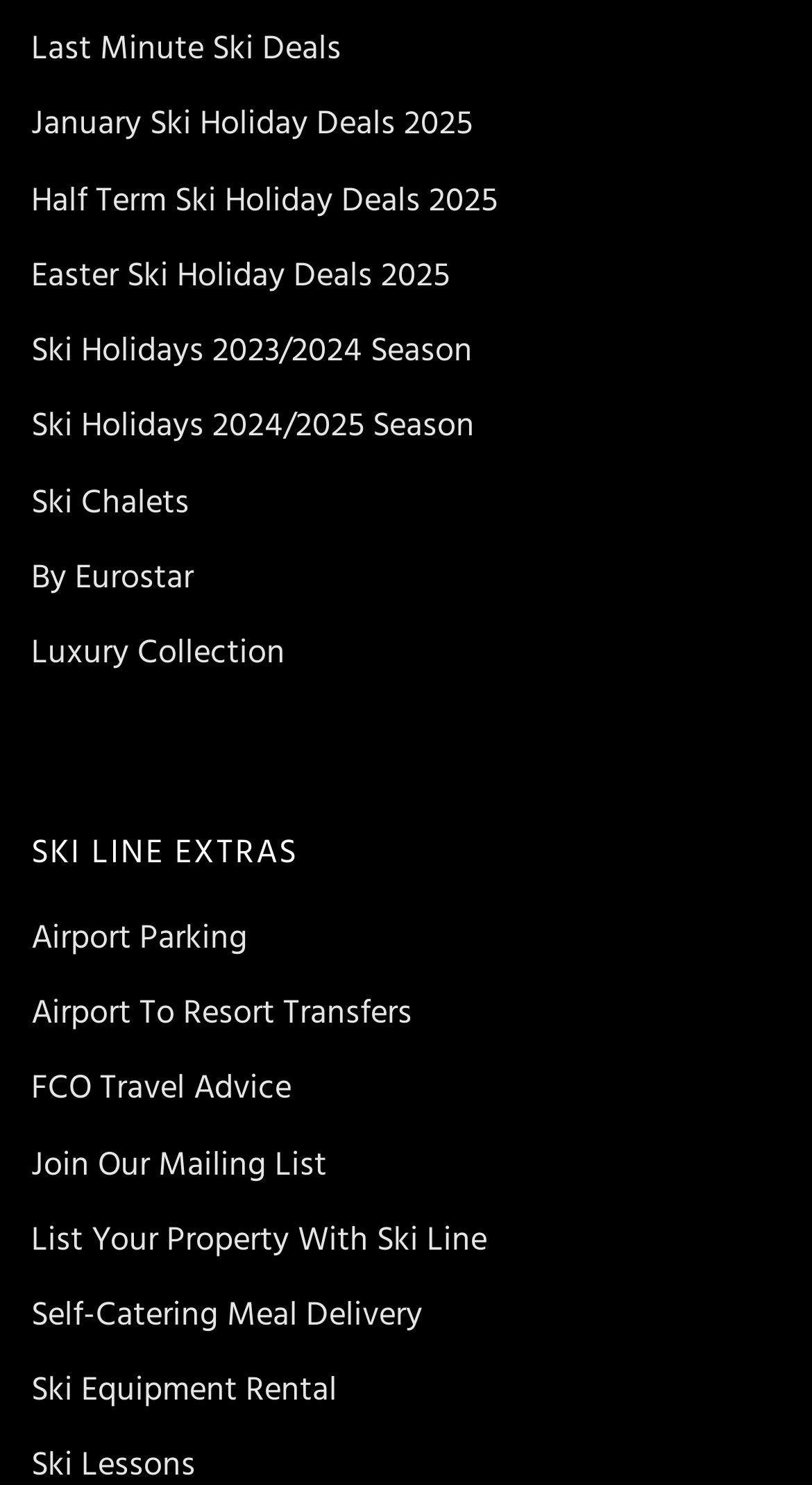Answer the question in a single word or phrase:
What is the second link under 'SKI LINE EXTRAS'?

Airport To Resort Transfers